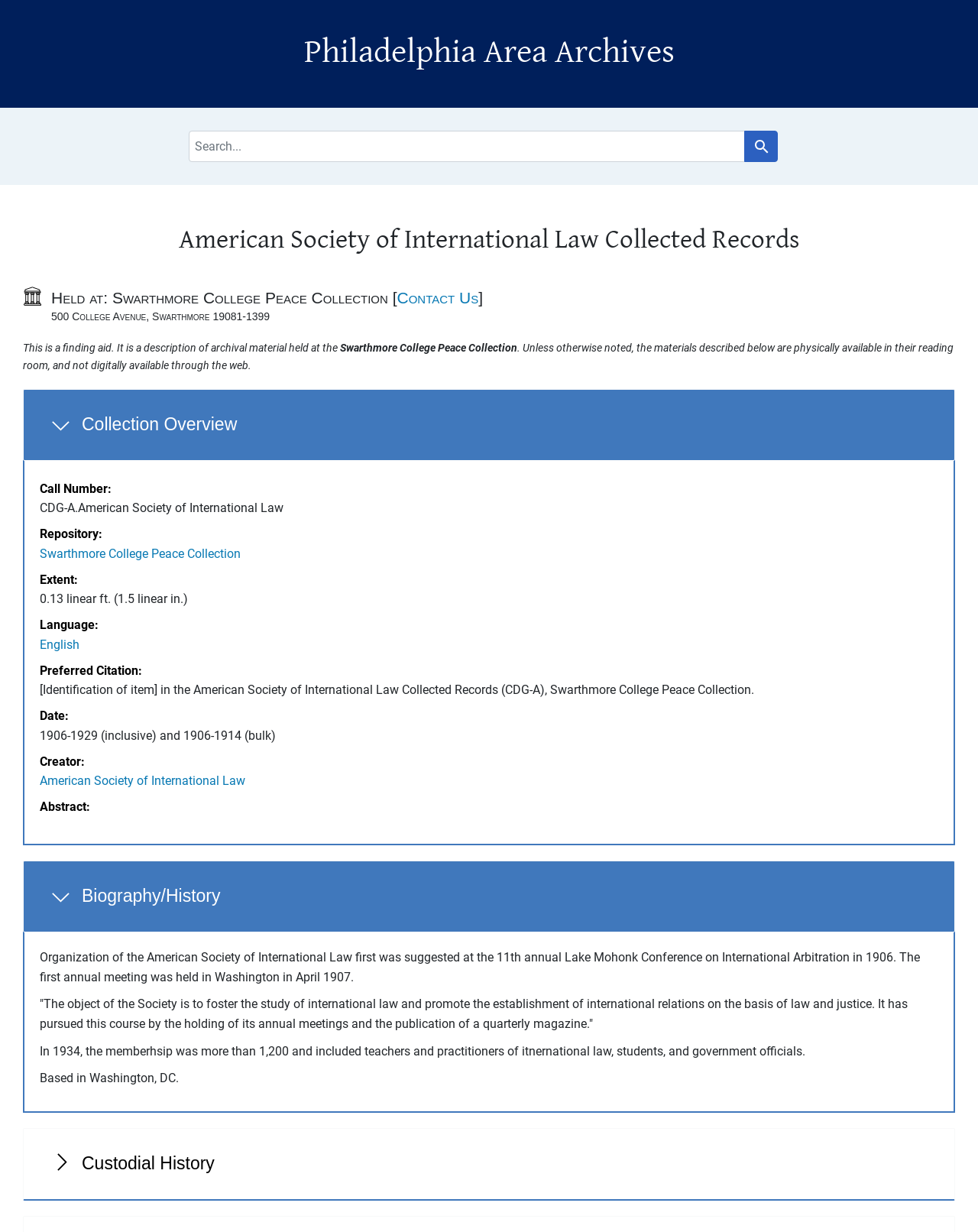Pinpoint the bounding box coordinates for the area that should be clicked to perform the following instruction: "Click on Jackie's profile link".

None